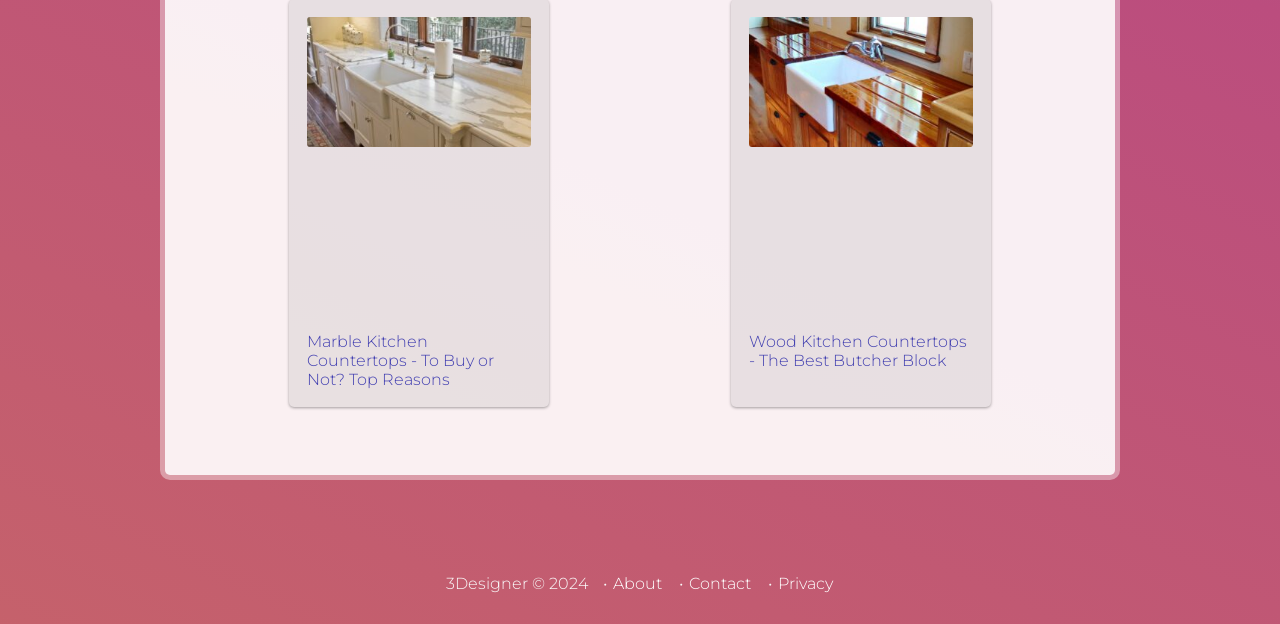What is the position of the image relative to the link 'Wood Kitchen Countertops - The Best Butcher Block'? Look at the image and give a one-word or short phrase answer.

Above